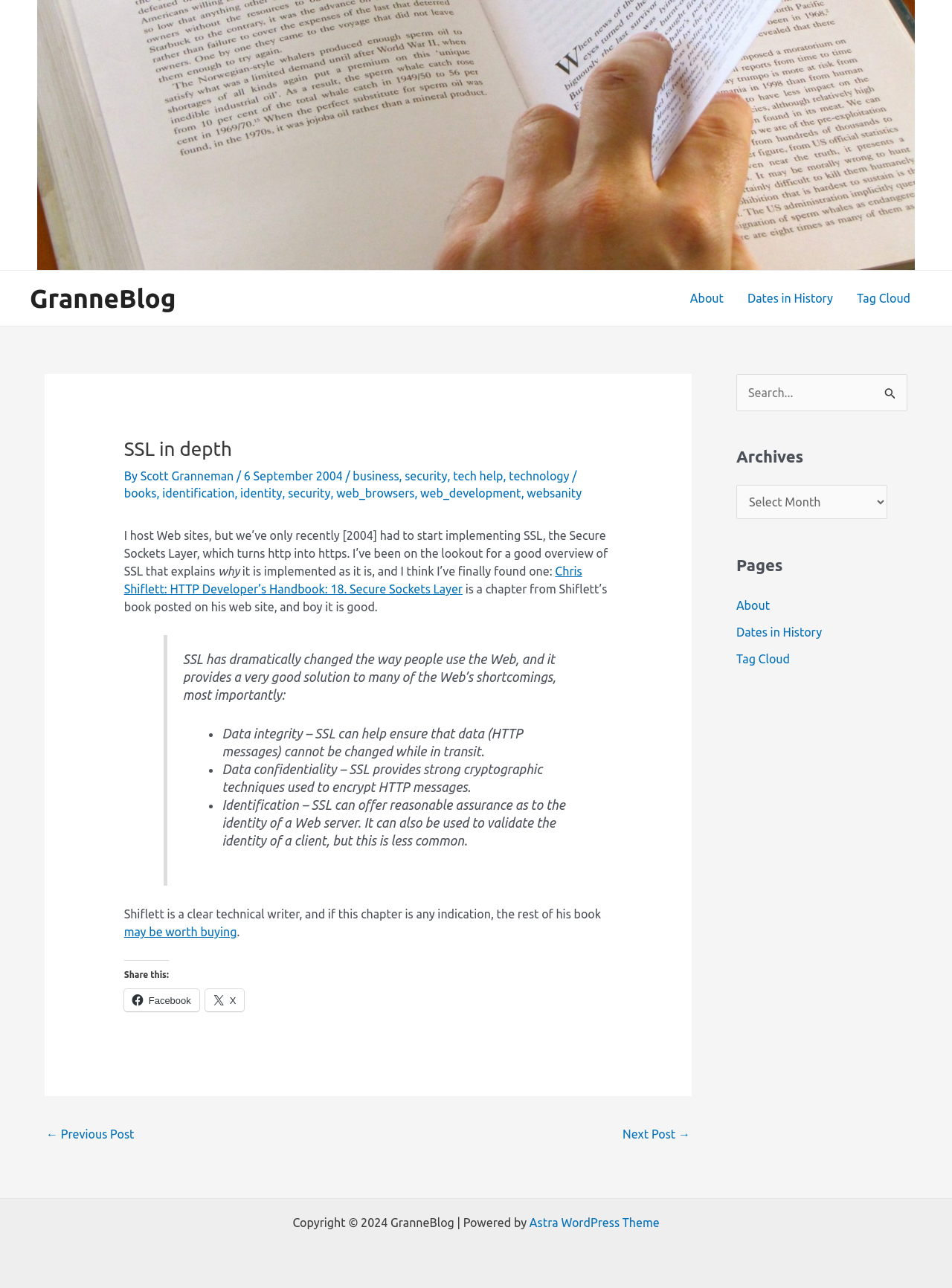Based on the visual content of the image, answer the question thoroughly: What is the name of the book mentioned in the article?

I found the answer by reading the article, which mentions a chapter from a book called 'HTTP Developer’s Handbook' by Chris Shiflett.